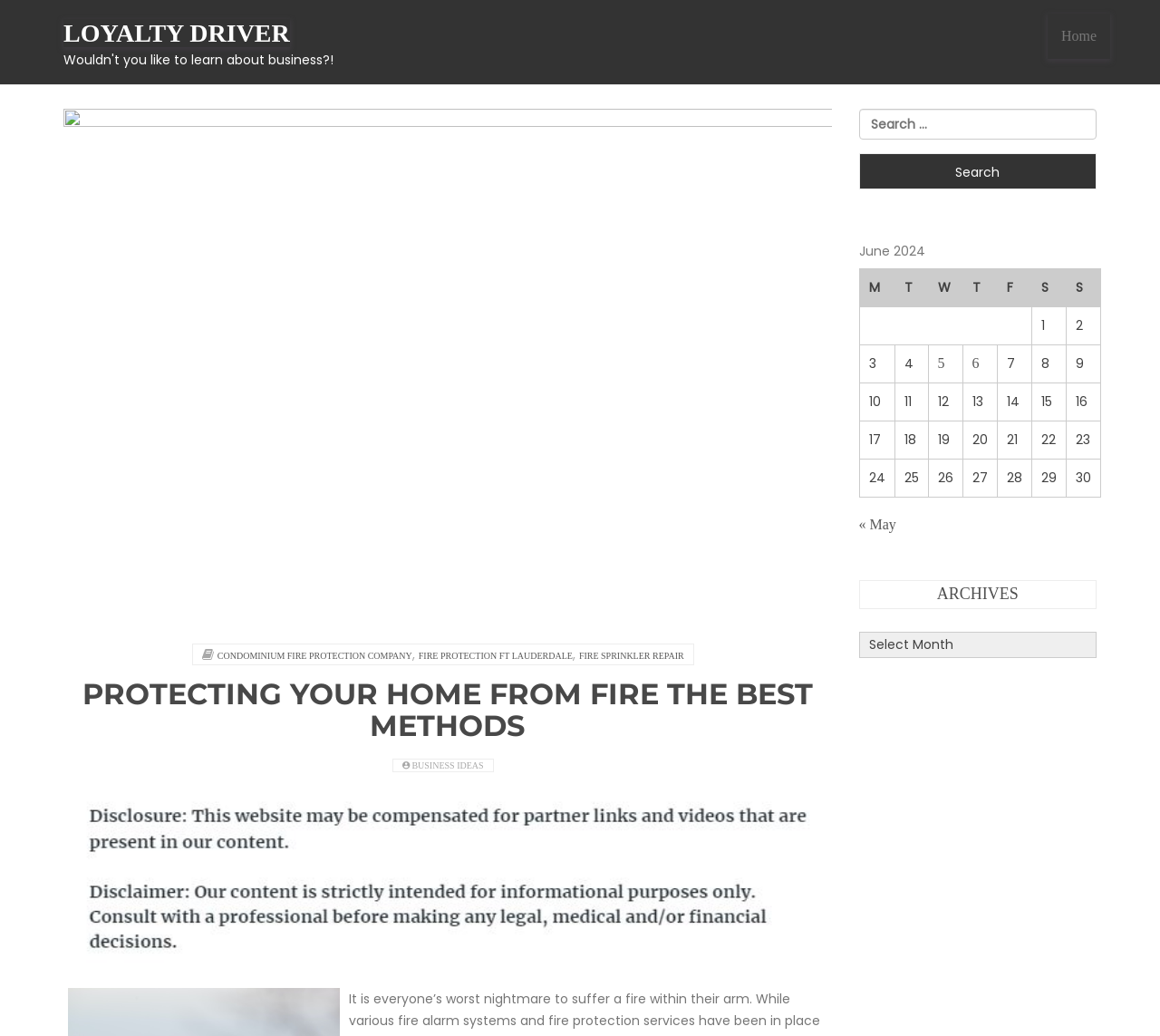Please specify the bounding box coordinates of the element that should be clicked to execute the given instruction: 'View posts published on June 5, 2024'. Ensure the coordinates are four float numbers between 0 and 1, expressed as [left, top, right, bottom].

[0.8, 0.333, 0.83, 0.37]